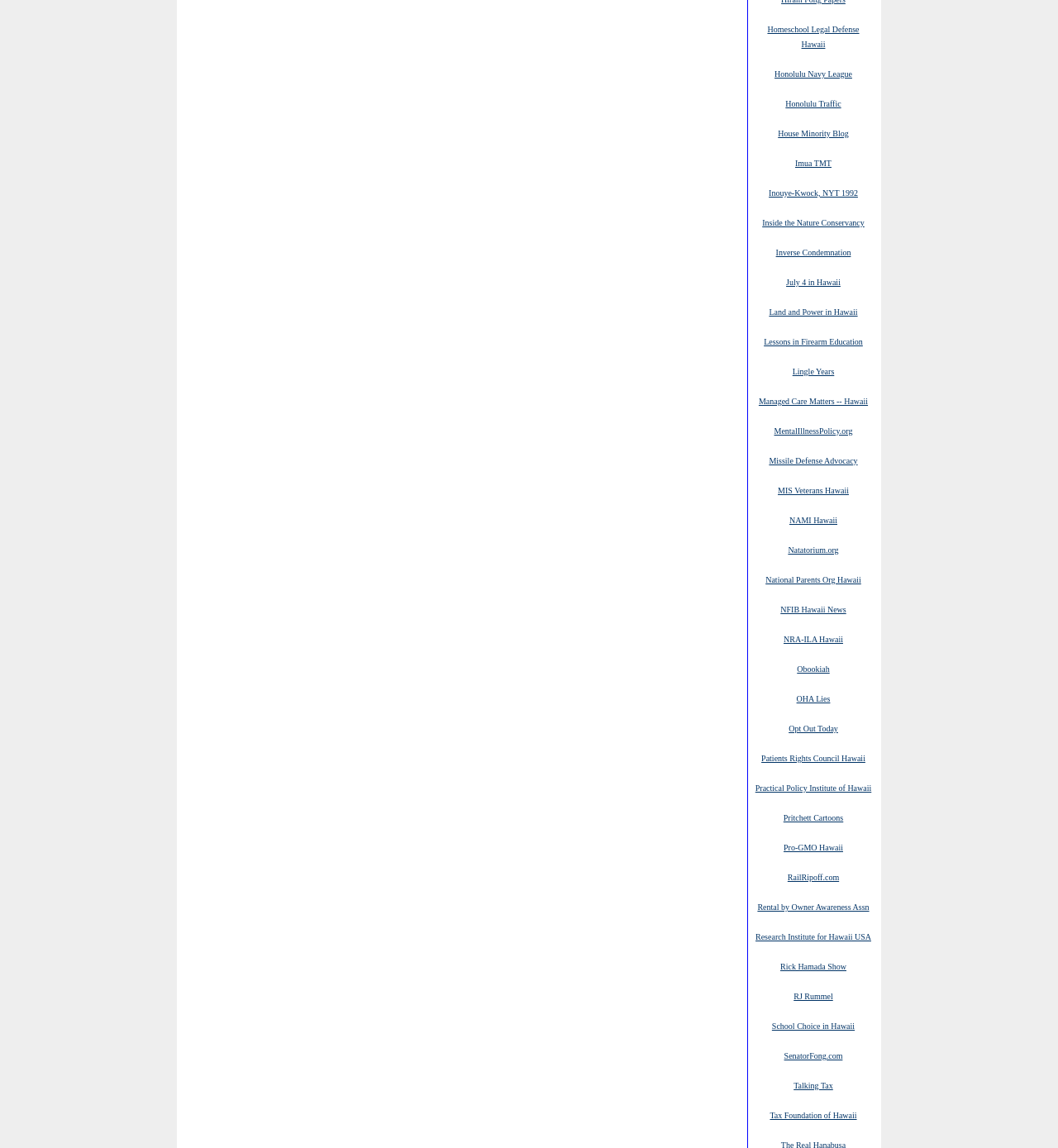Use the details in the image to answer the question thoroughly: 
What is the topic of the link 'Homeschool Legal Defense Hawaii'?

Based on the link 'Homeschool Legal Defense Hawaii', it is likely that the topic is related to homeschooling, specifically legal defense for homeschooling in Hawaii.